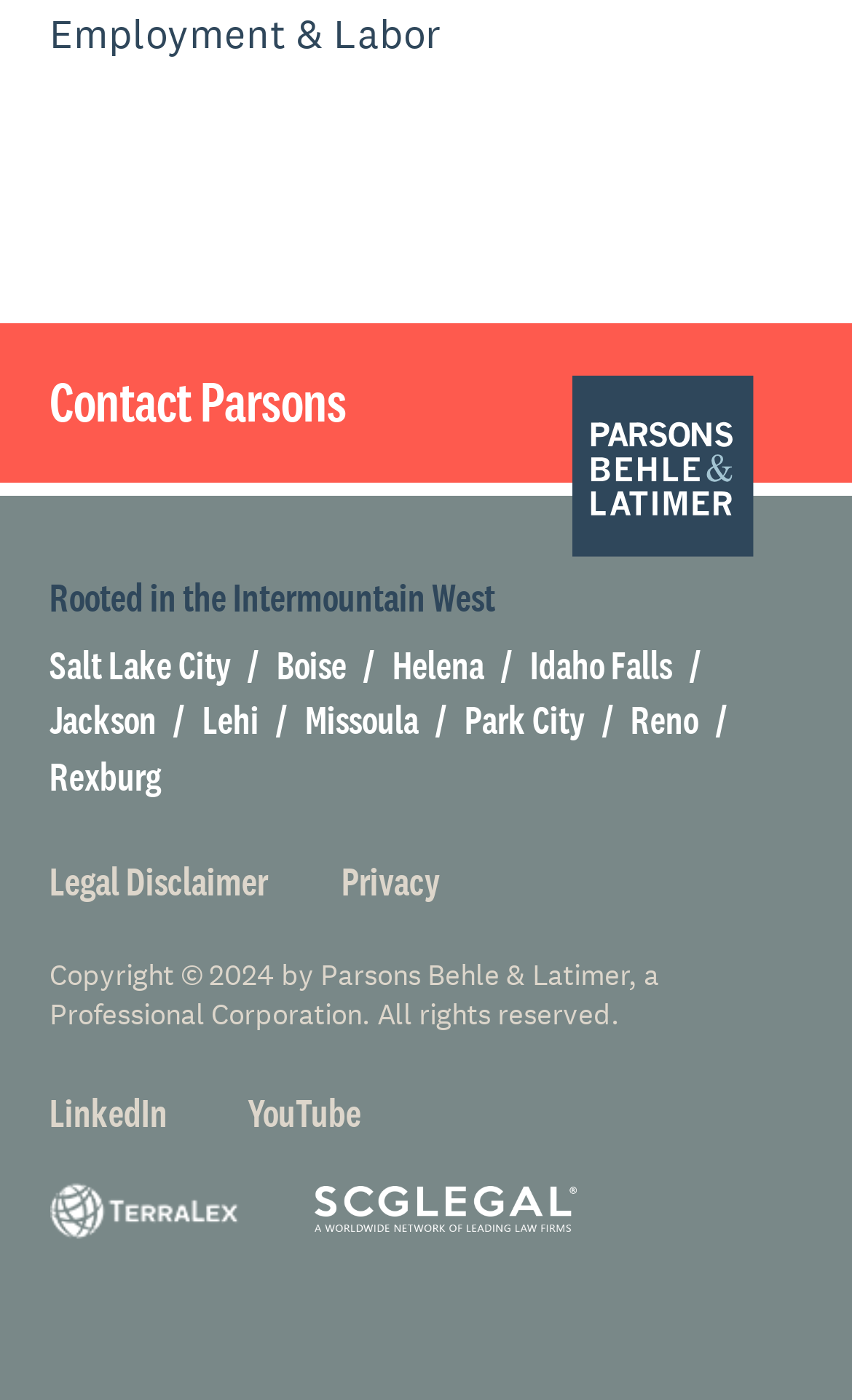Calculate the bounding box coordinates for the UI element based on the following description: "Employment & Labor". Ensure the coordinates are four float numbers between 0 and 1, i.e., [left, top, right, bottom].

[0.058, 0.004, 0.517, 0.043]